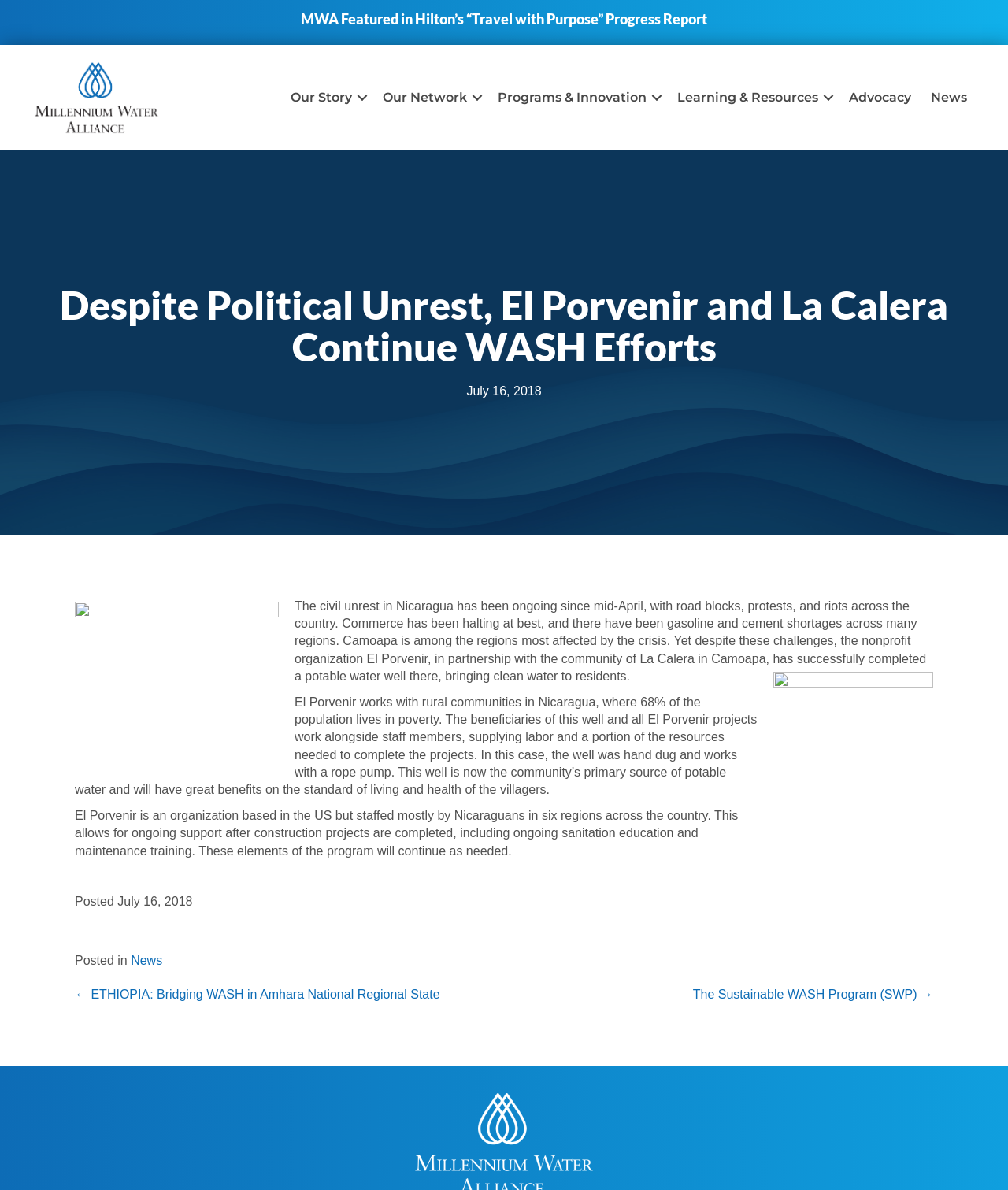Indicate the bounding box coordinates of the element that needs to be clicked to satisfy the following instruction: "Contact the site owner". The coordinates should be four float numbers between 0 and 1, i.e., [left, top, right, bottom].

None